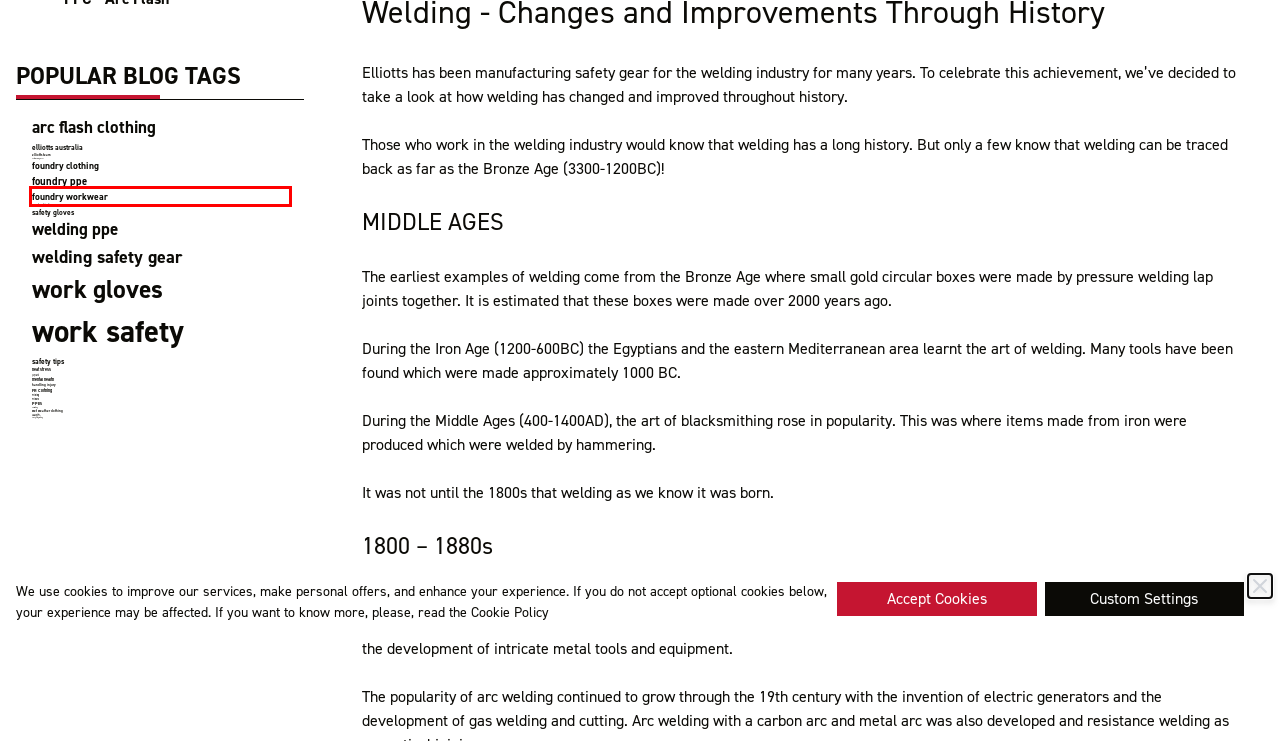Analyze the screenshot of a webpage featuring a red rectangle around an element. Pick the description that best fits the new webpage after interacting with the element inside the red bounding box. Here are the candidates:
A. Tag: elliotts team | Elliotts Australia
B. Tag: heat stress | Elliotts Australia
C. Tag: foundry workwear | Elliotts Australia
D. Tag: wet weather clothing | Elliotts Australia
E. Tag: Miners | Elliotts Australia
F. Tag: PPEs | Elliotts Australia
G. Tag: welding safety gear | Elliotts Australia
H. Tag: foundry clothing | Elliotts Australia

C